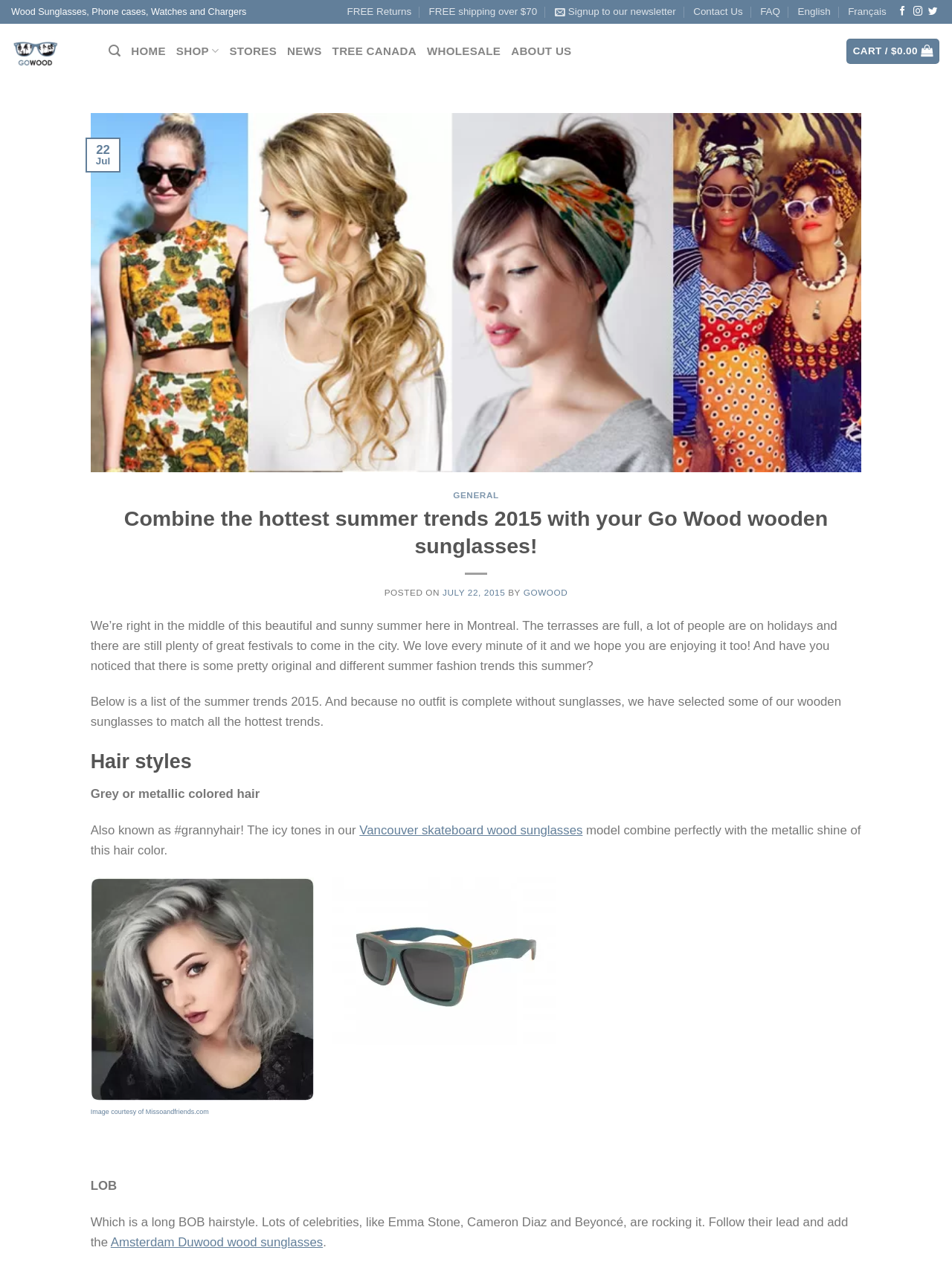Find the bounding box coordinates corresponding to the UI element with the description: "Cart / $0.00". The coordinates should be formatted as [left, top, right, bottom], with values as floats between 0 and 1.

[0.889, 0.03, 0.987, 0.05]